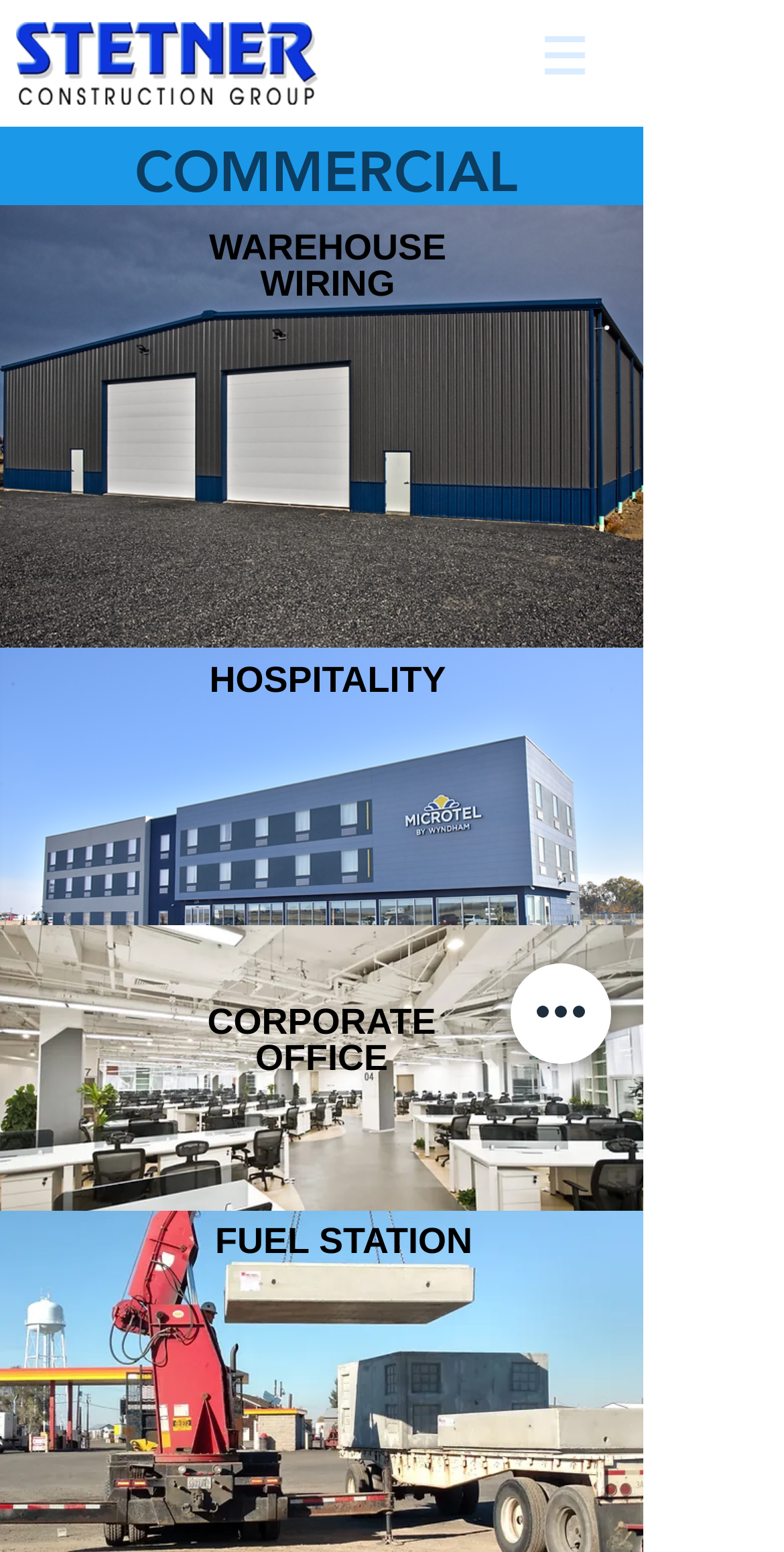Please provide a comprehensive response to the question based on the details in the image: How many sections are displayed on the page?

I counted the number of headings on the page, which are 'WAREHOUSE WIRING', 'HOSPITALITY', 'CORPORATE OFFICE', and 'FUEL STATION'. These headings seem to be categorizing different sections of the page, so I concluded that there are 4 sections.